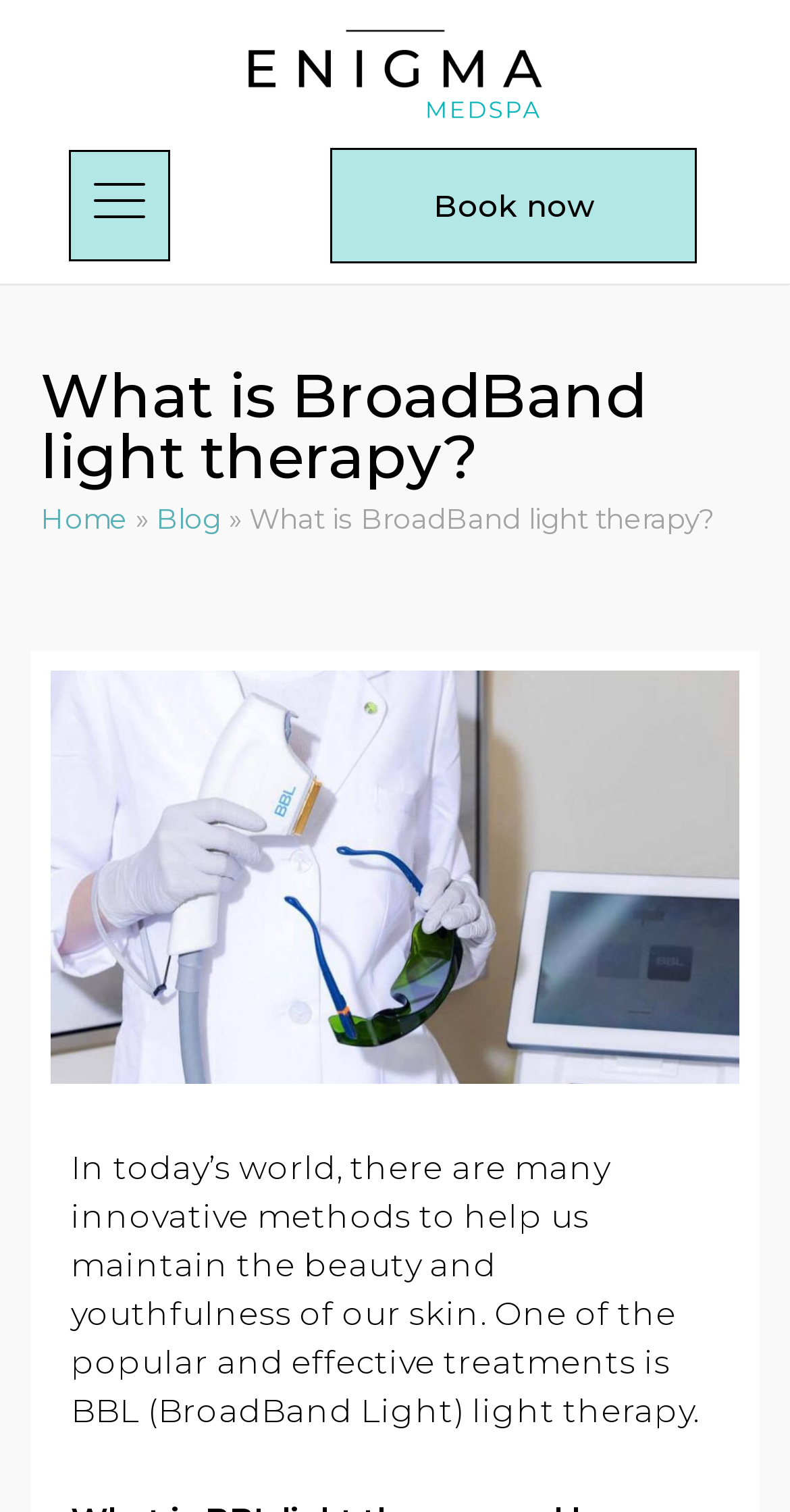Please specify the bounding box coordinates in the format (top-left x, top-left y, bottom-right x, bottom-right y), with values ranging from 0 to 1. Identify the bounding box for the UI component described as follows: Menu

[0.086, 0.099, 0.214, 0.173]